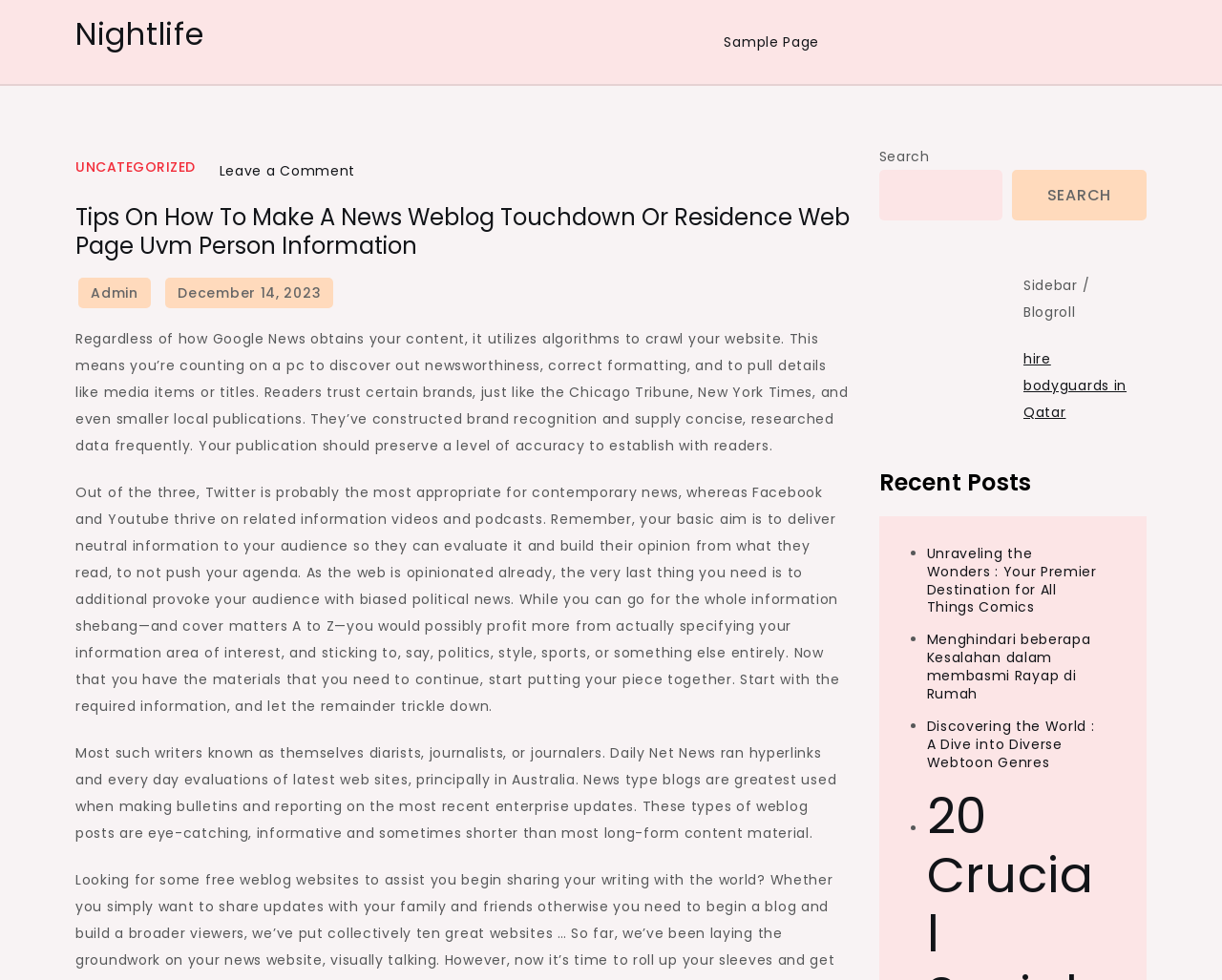Find the bounding box of the element with the following description: "Search". The coordinates must be four float numbers between 0 and 1, formatted as [left, top, right, bottom].

[0.828, 0.173, 0.938, 0.225]